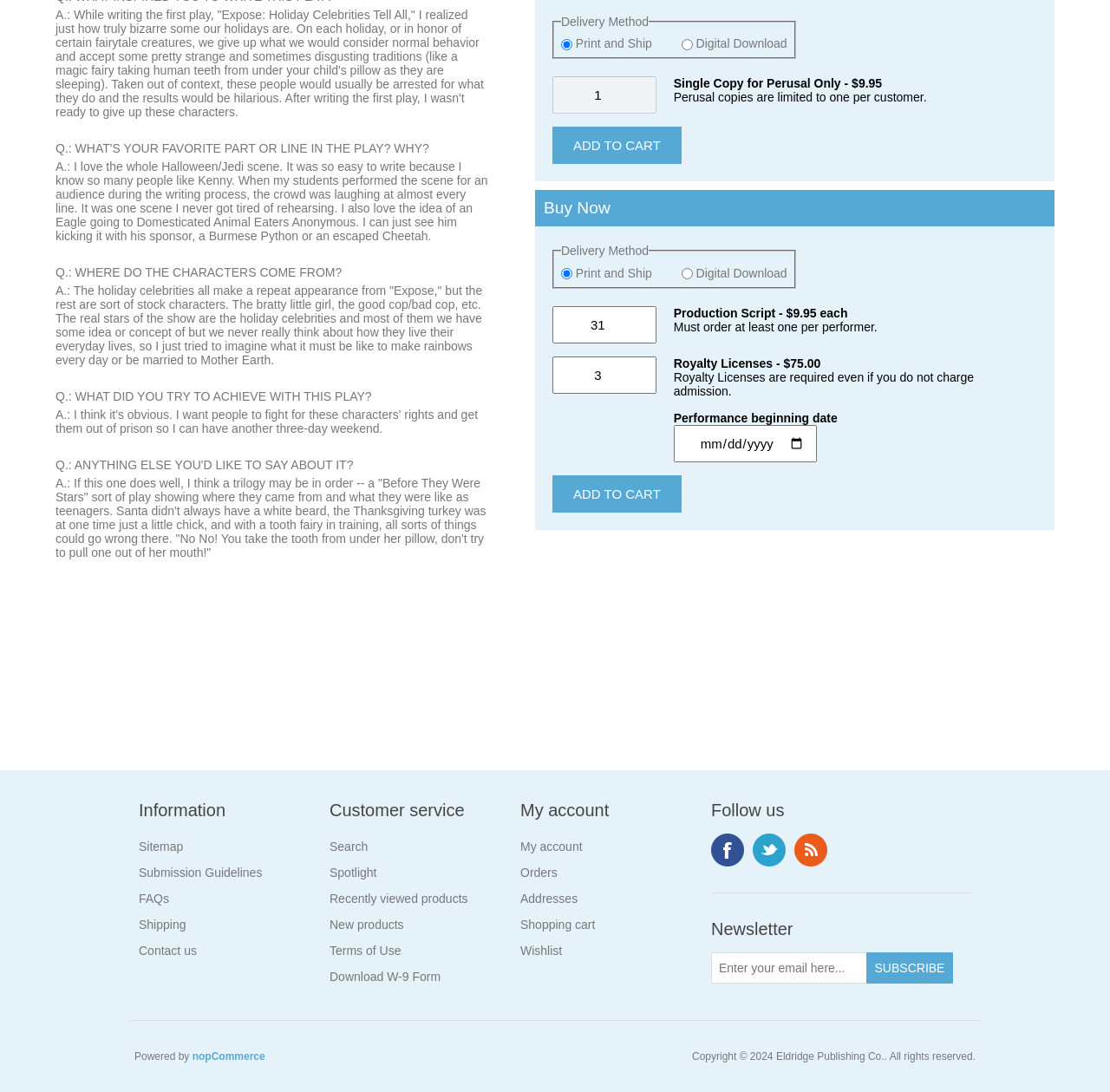Show the bounding box coordinates for the HTML element as described: "My account".

[0.469, 0.769, 0.525, 0.782]